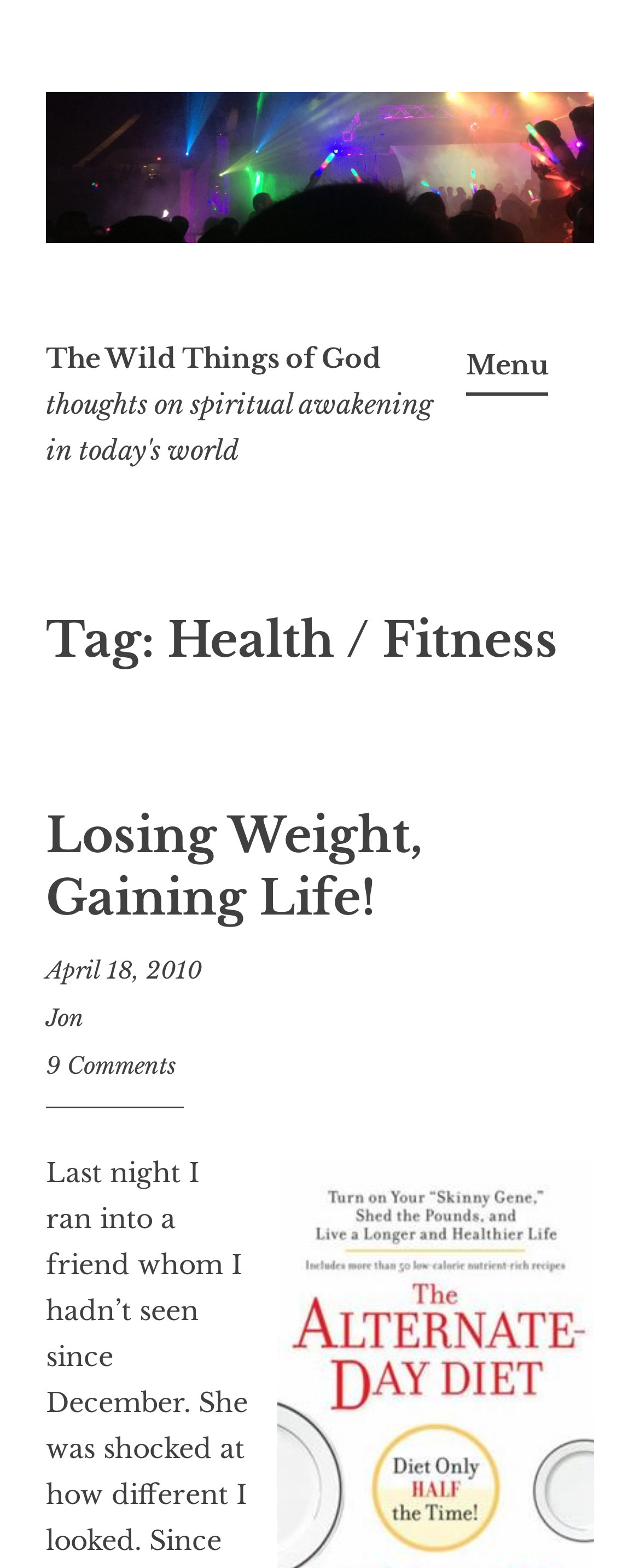Who is the author of the current article?
Give a single word or phrase as your answer by examining the image.

Jon